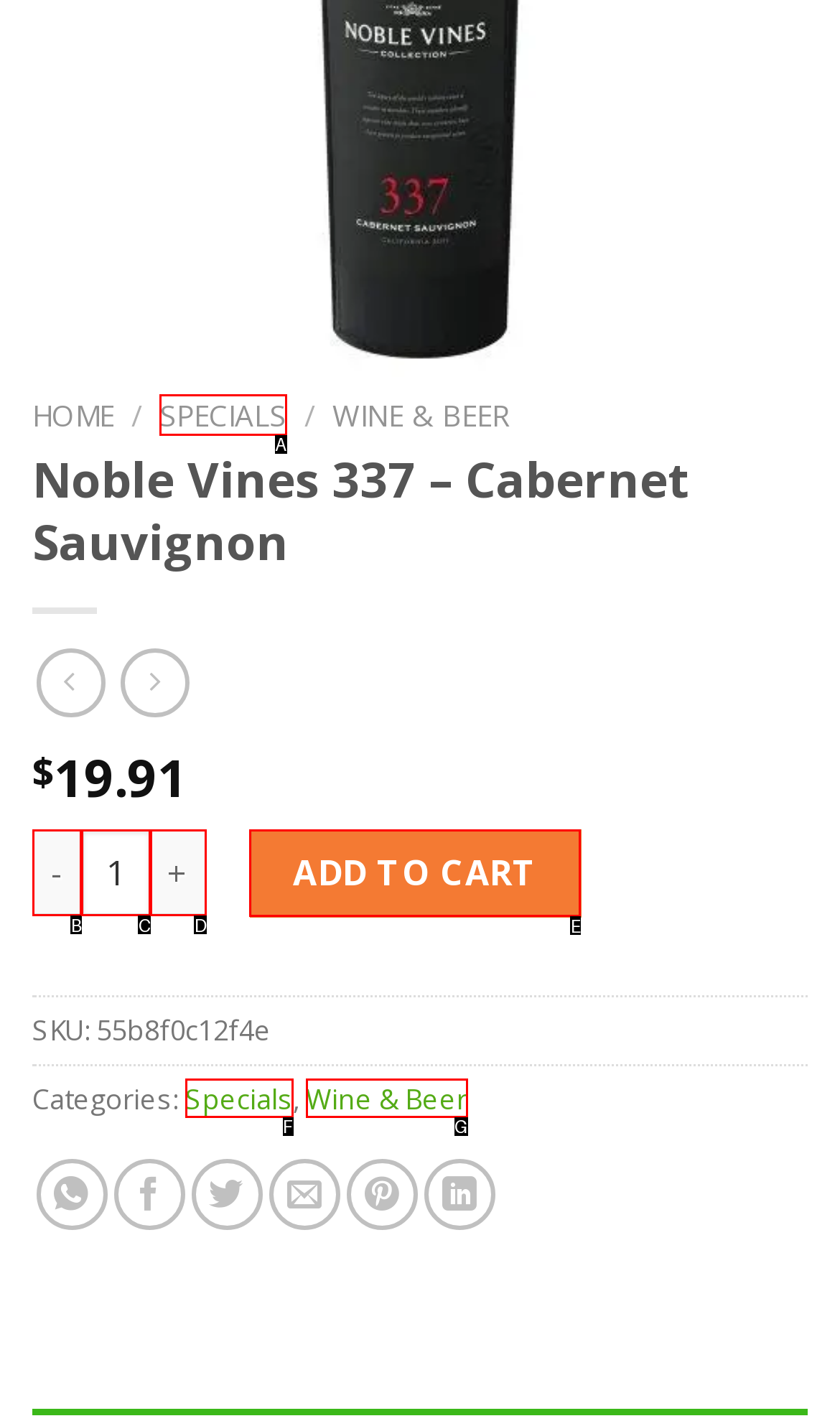From the provided options, which letter corresponds to the element described as: Add to cart
Answer with the letter only.

E